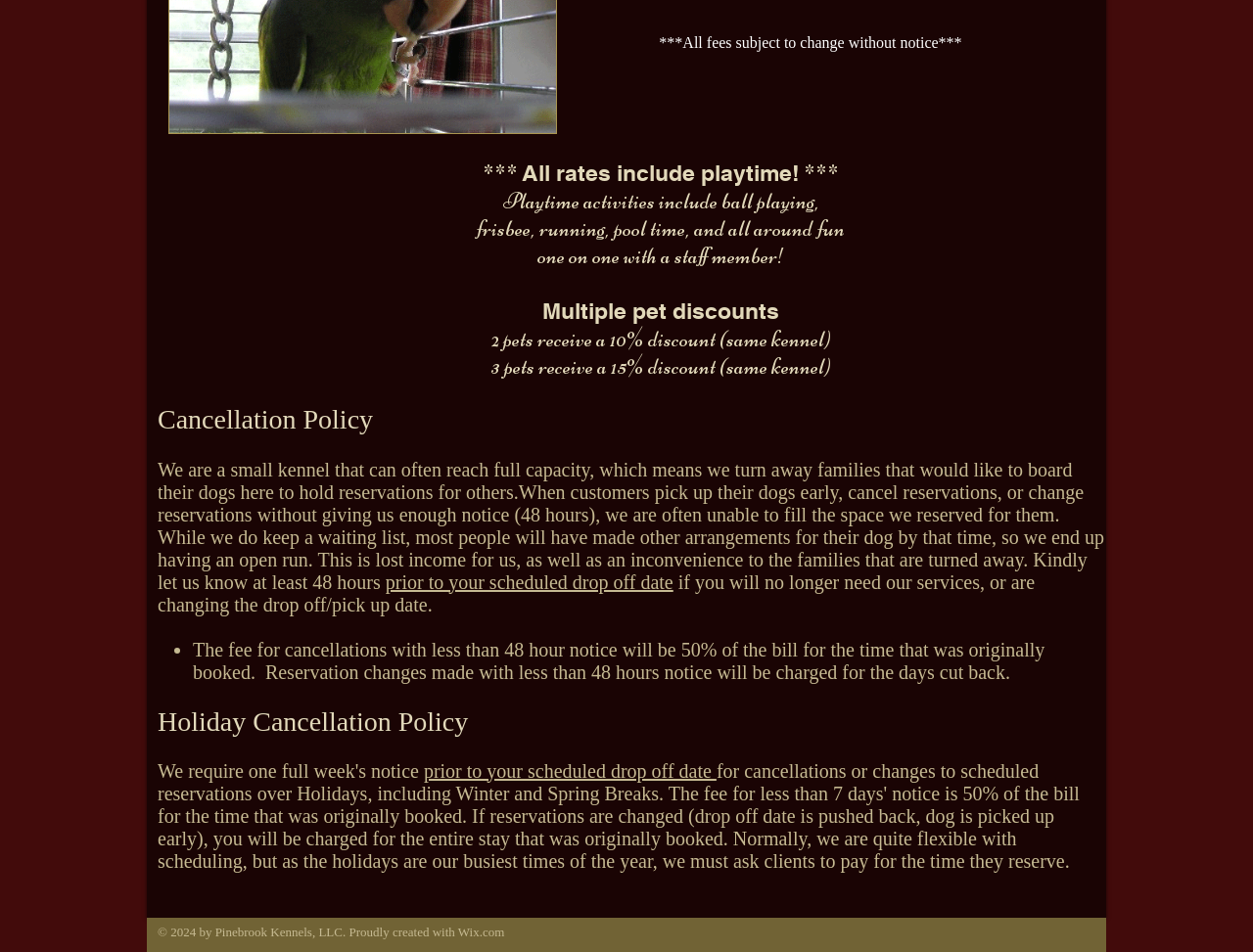What activities are included in playtime?
Based on the image, answer the question with a single word or brief phrase.

ball playing, frisbee, running, pool time, and all around fun